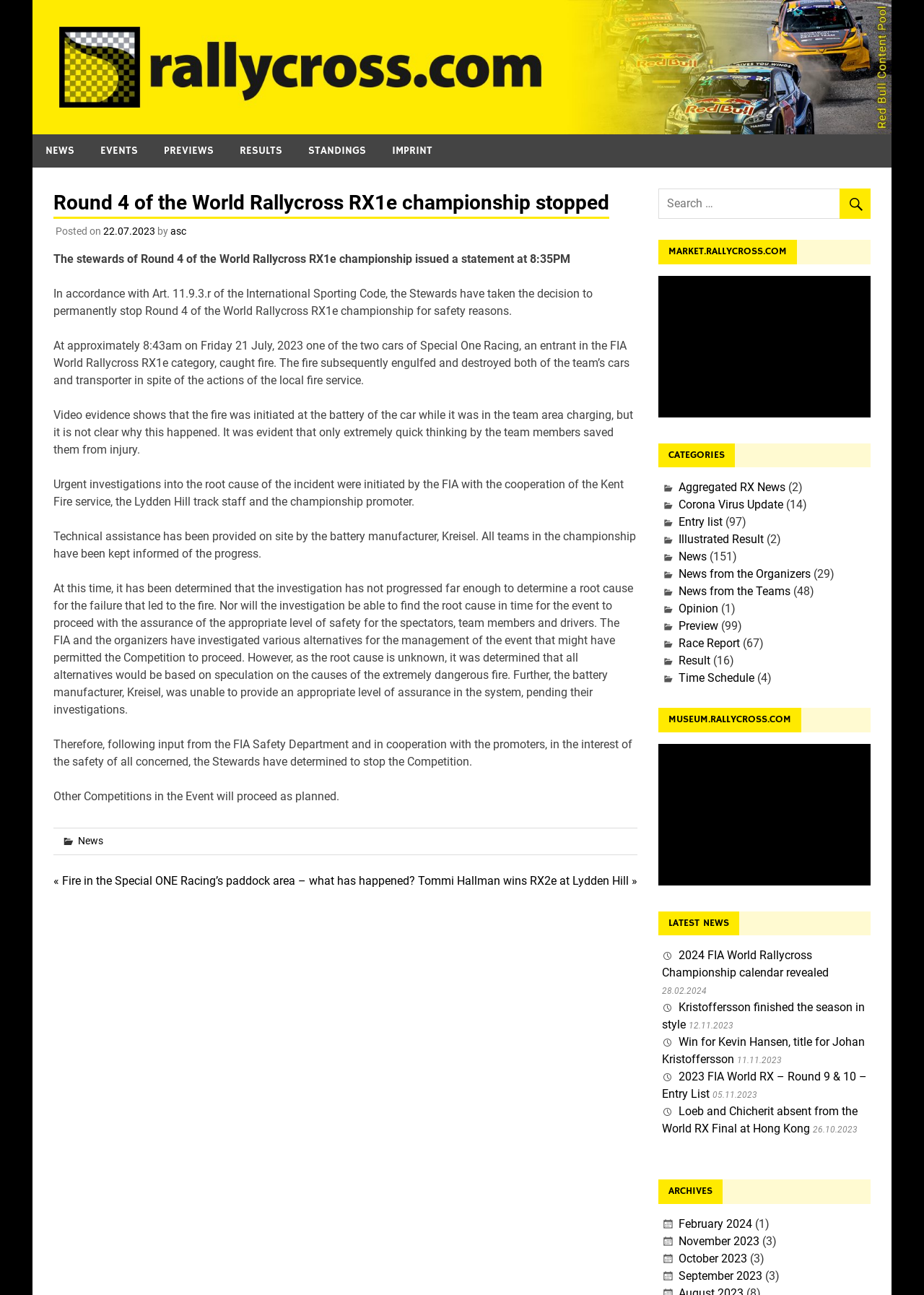Based on the element description, predict the bounding box coordinates (top-left x, top-left y, bottom-right x, bottom-right y) for the UI element in the screenshot: Race Report

[0.734, 0.492, 0.801, 0.502]